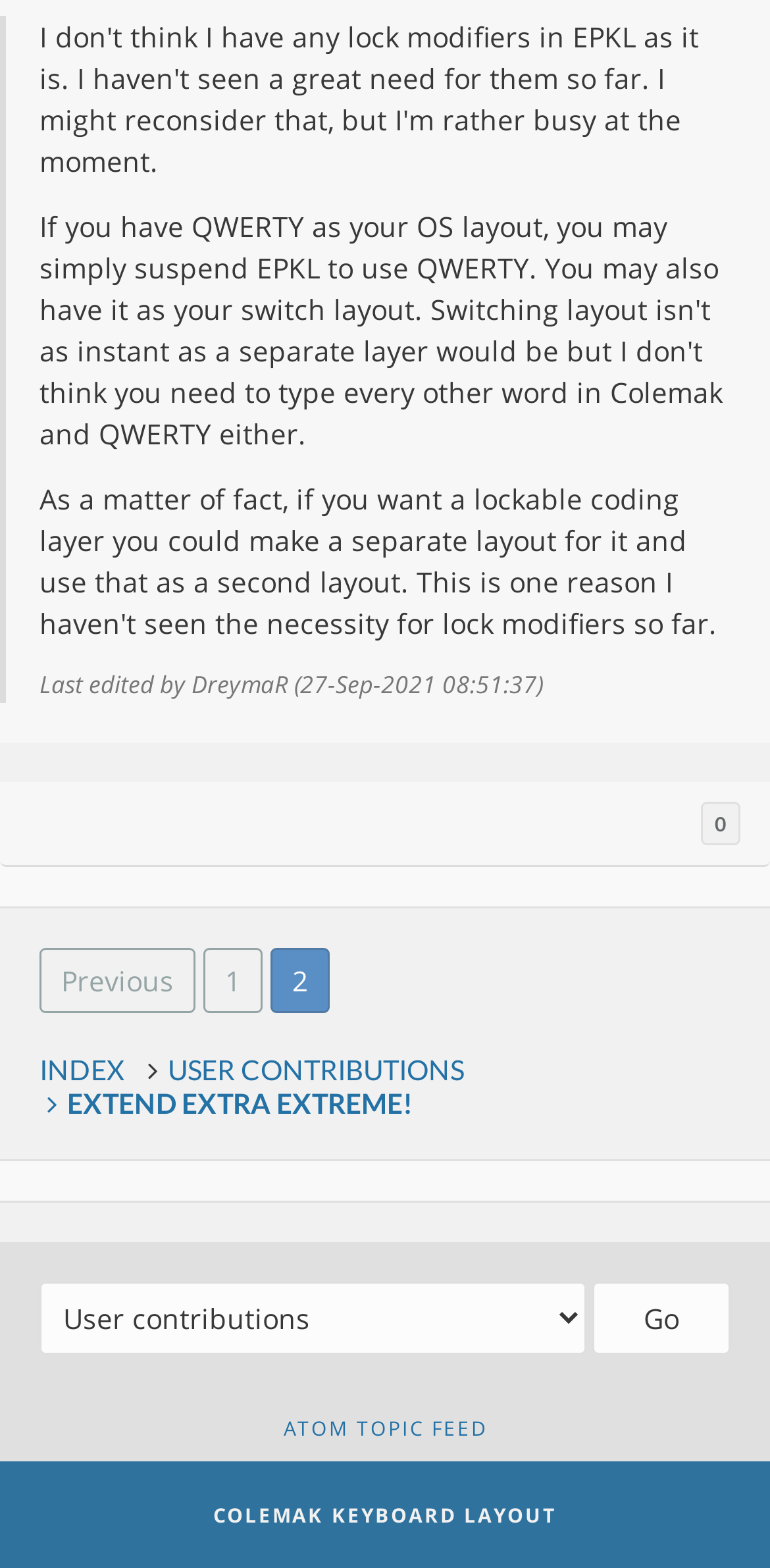How many options are there in the combobox?
Answer with a single word or phrase by referring to the visual content.

Unknown